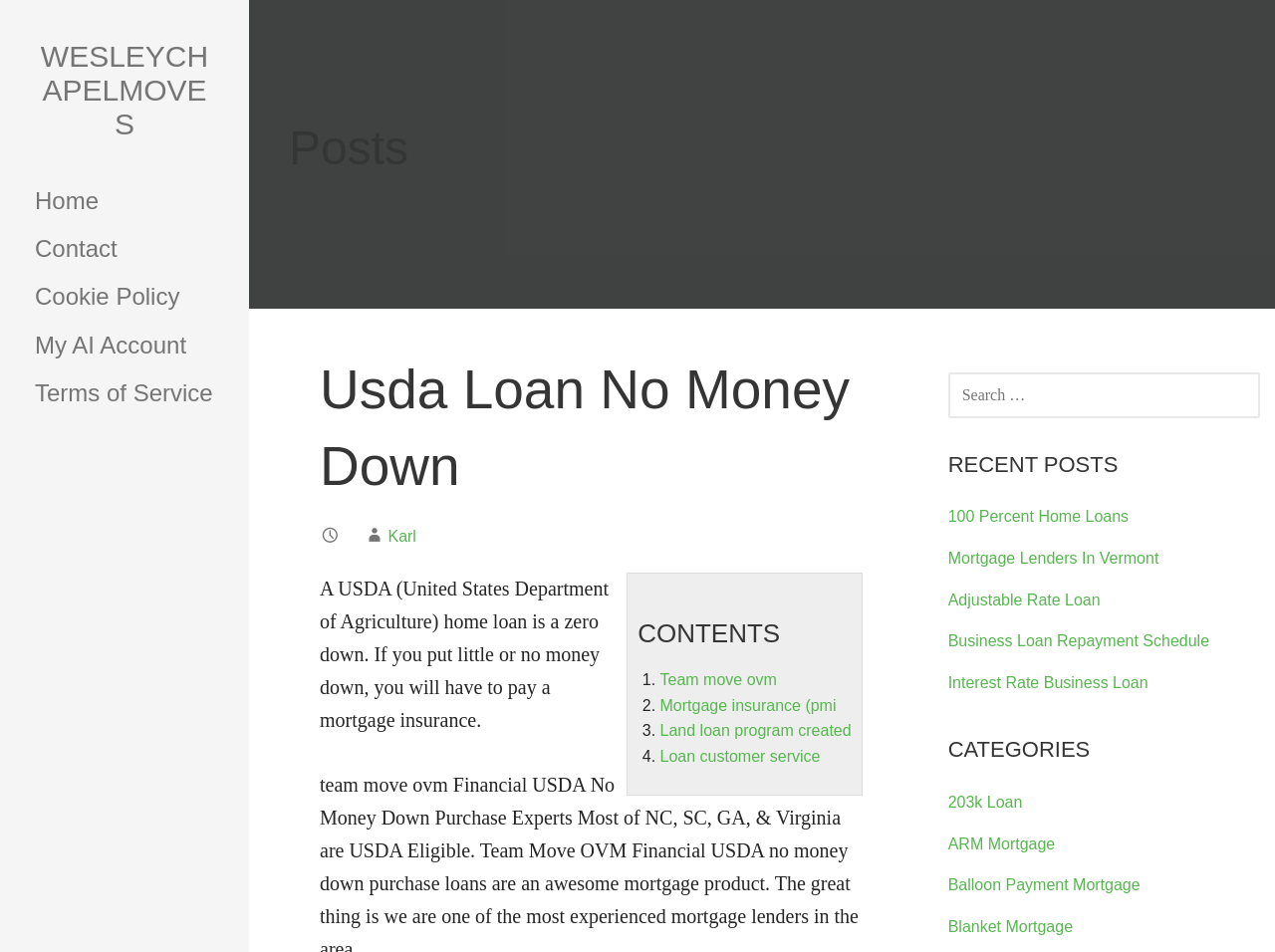What are the categories listed on the webpage?
Using the image as a reference, give an elaborate response to the question.

The categories are listed under the heading 'CATEGORIES' on the right side of the webpage, which includes links to different types of loans such as 203k Loan, ARM Mortgage, and more.